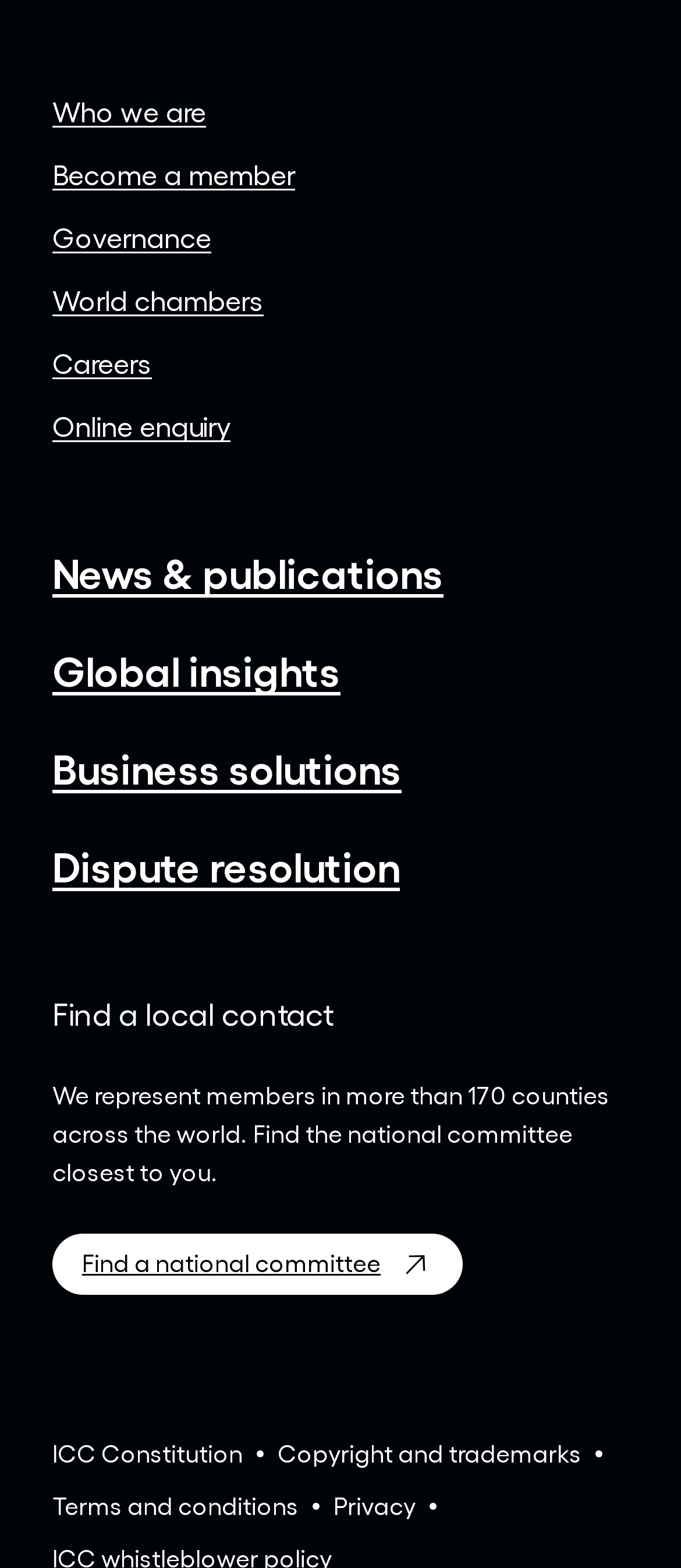Given the description: "Find a national committee", determine the bounding box coordinates of the UI element. The coordinates should be formatted as four float numbers between 0 and 1, [left, top, right, bottom].

[0.077, 0.786, 0.679, 0.826]